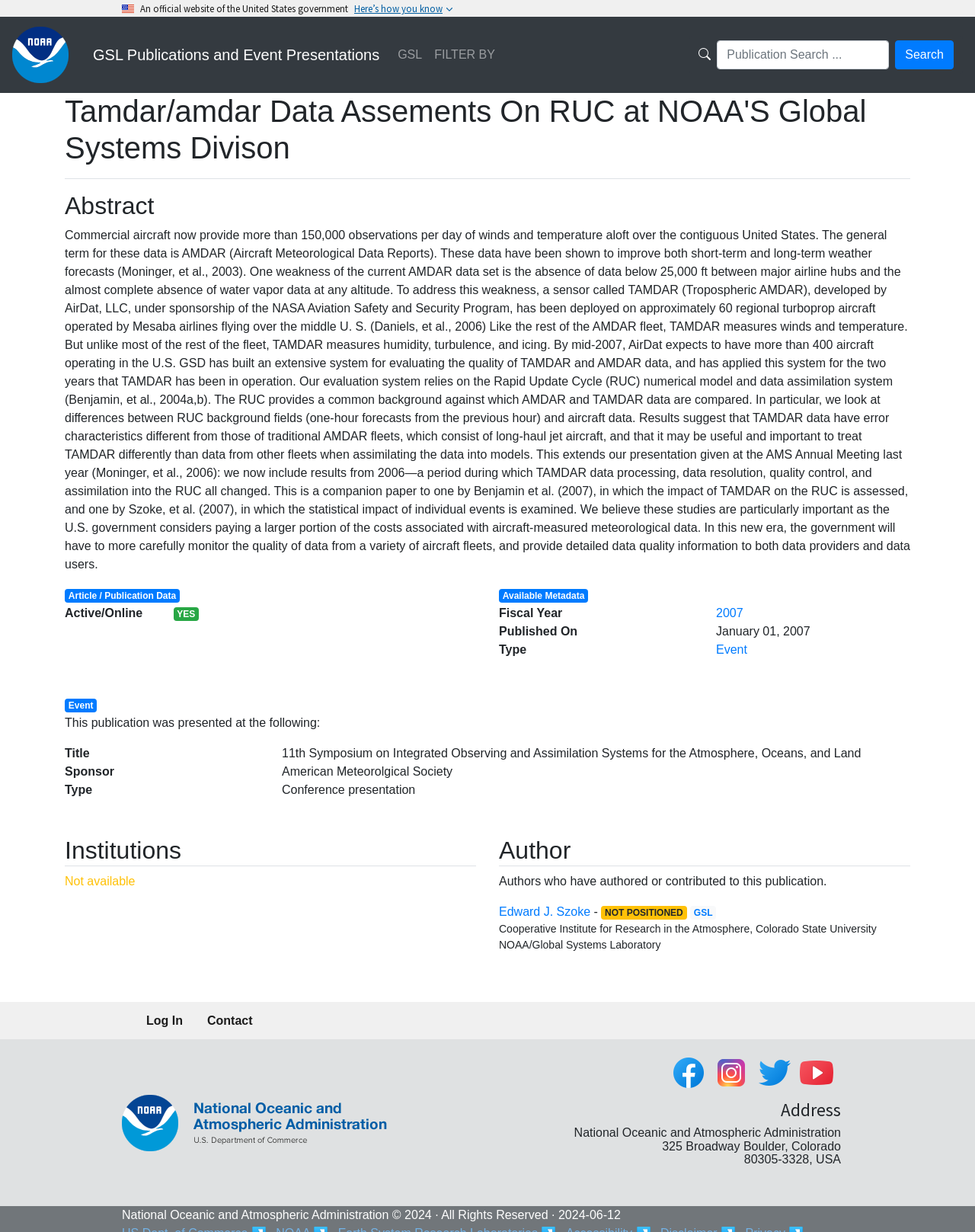Specify the bounding box coordinates of the element's region that should be clicked to achieve the following instruction: "Search for publications". The bounding box coordinates consist of four float numbers between 0 and 1, in the format [left, top, right, bottom].

[0.735, 0.033, 0.912, 0.056]